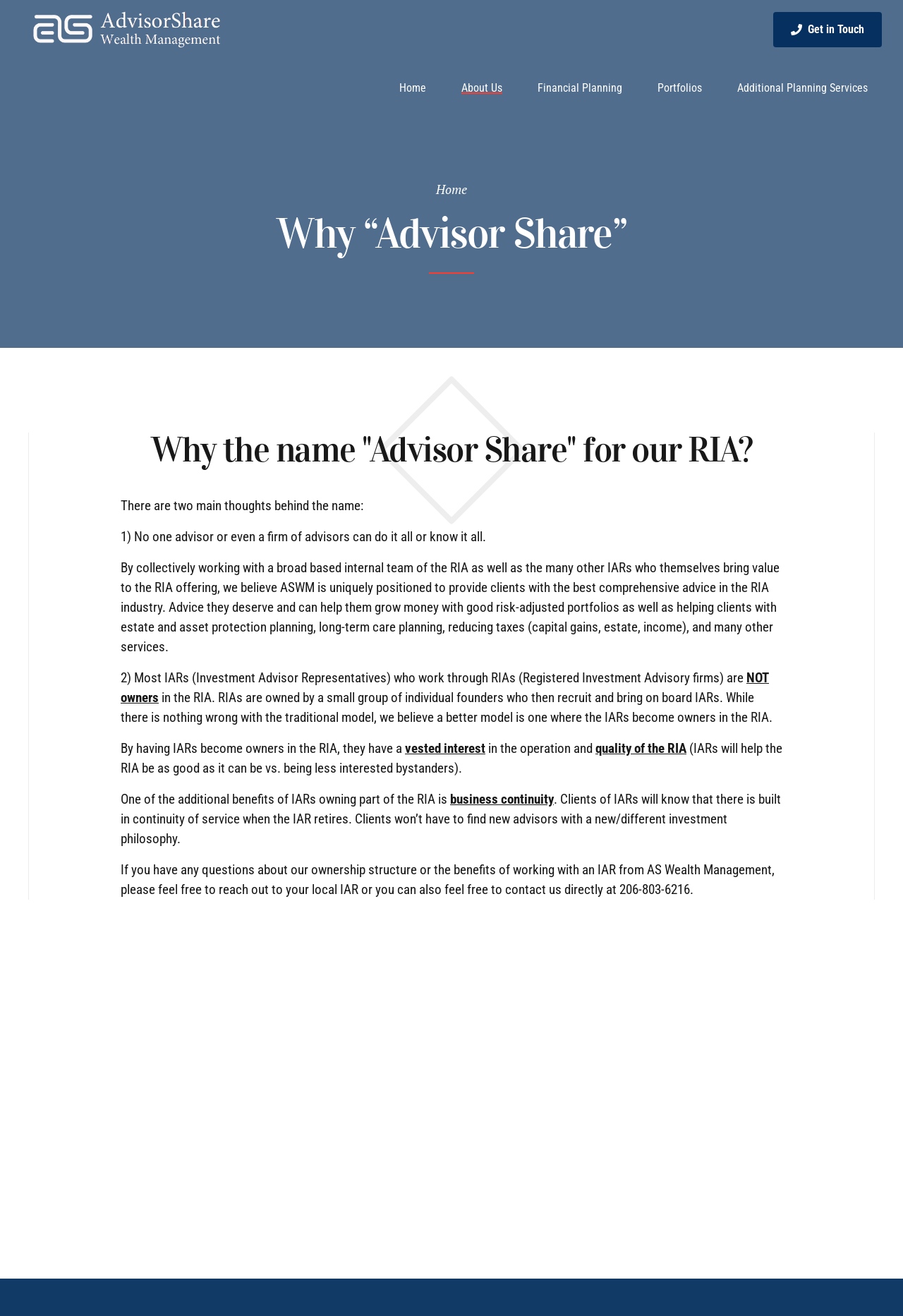Point out the bounding box coordinates of the section to click in order to follow this instruction: "Email Us".

[0.42, 0.921, 0.464, 0.931]